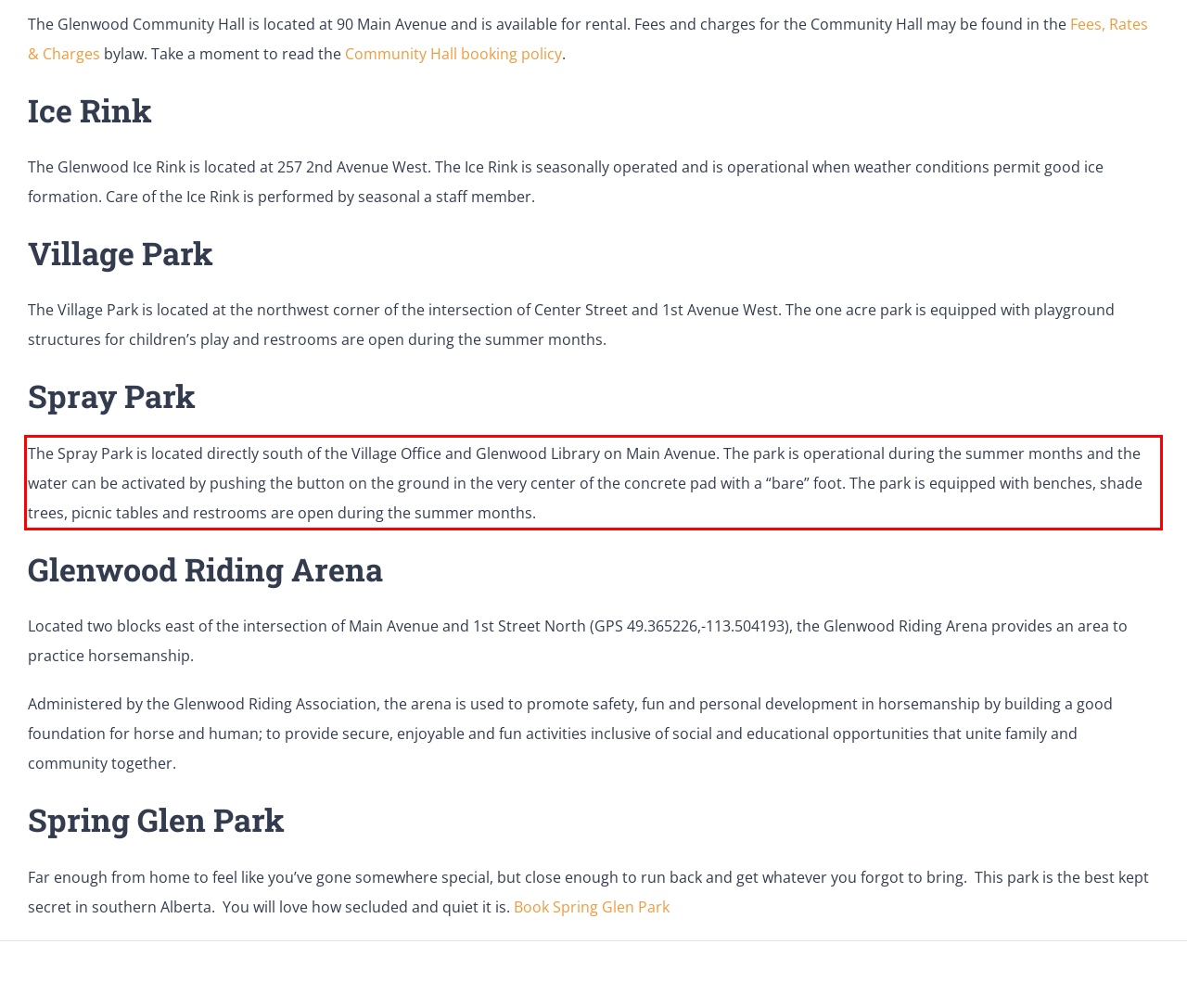Identify and extract the text within the red rectangle in the screenshot of the webpage.

The Spray Park is located directly south of the Village Office and Glenwood Library on Main Avenue. The park is operational during the summer months and the water can be activated by pushing the button on the ground in the very center of the concrete pad with a “bare” foot. The park is equipped with benches, shade trees, picnic tables and restrooms are open during the summer months.